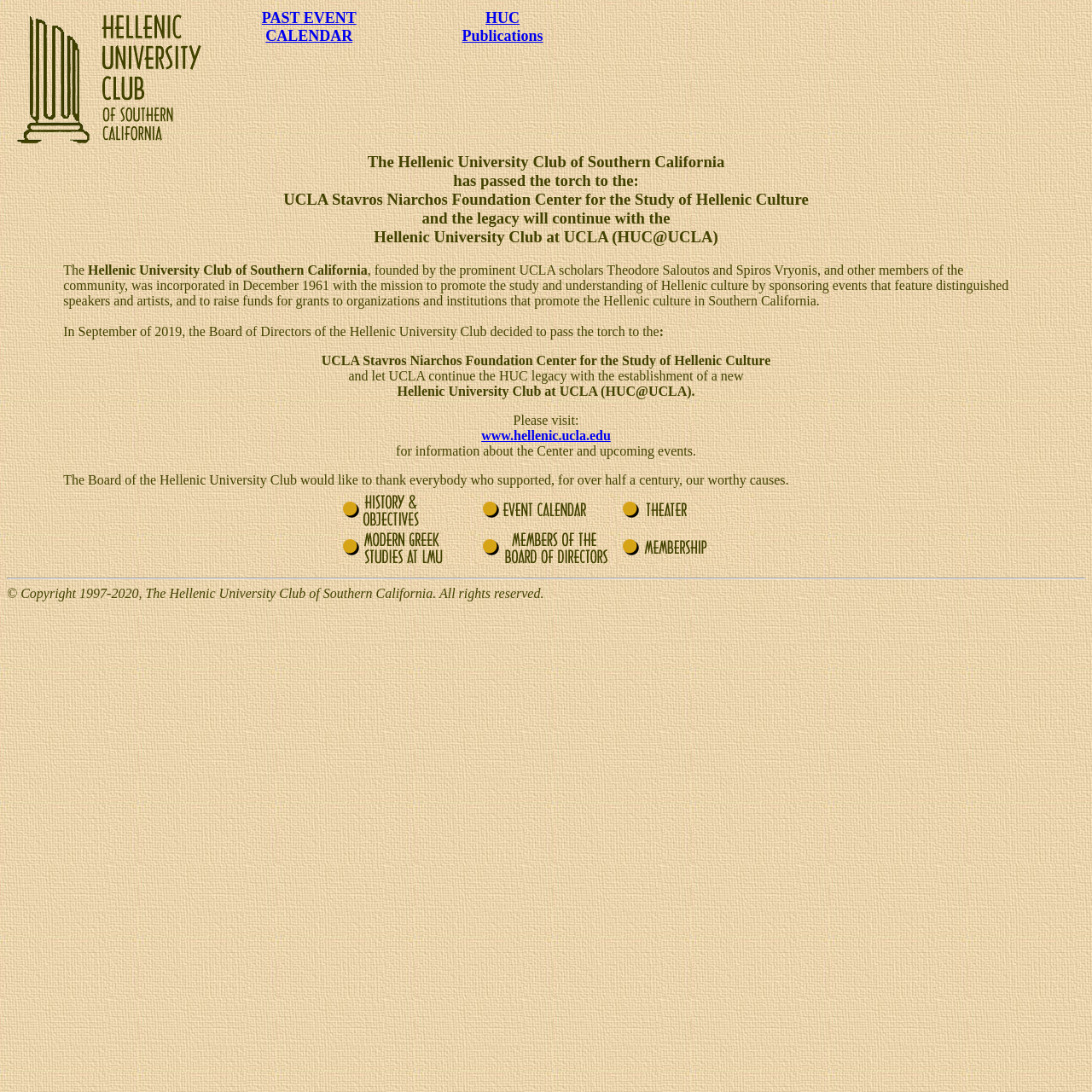Please find the bounding box for the UI element described by: "www.hellenic.ucla.edu".

[0.441, 0.392, 0.559, 0.405]